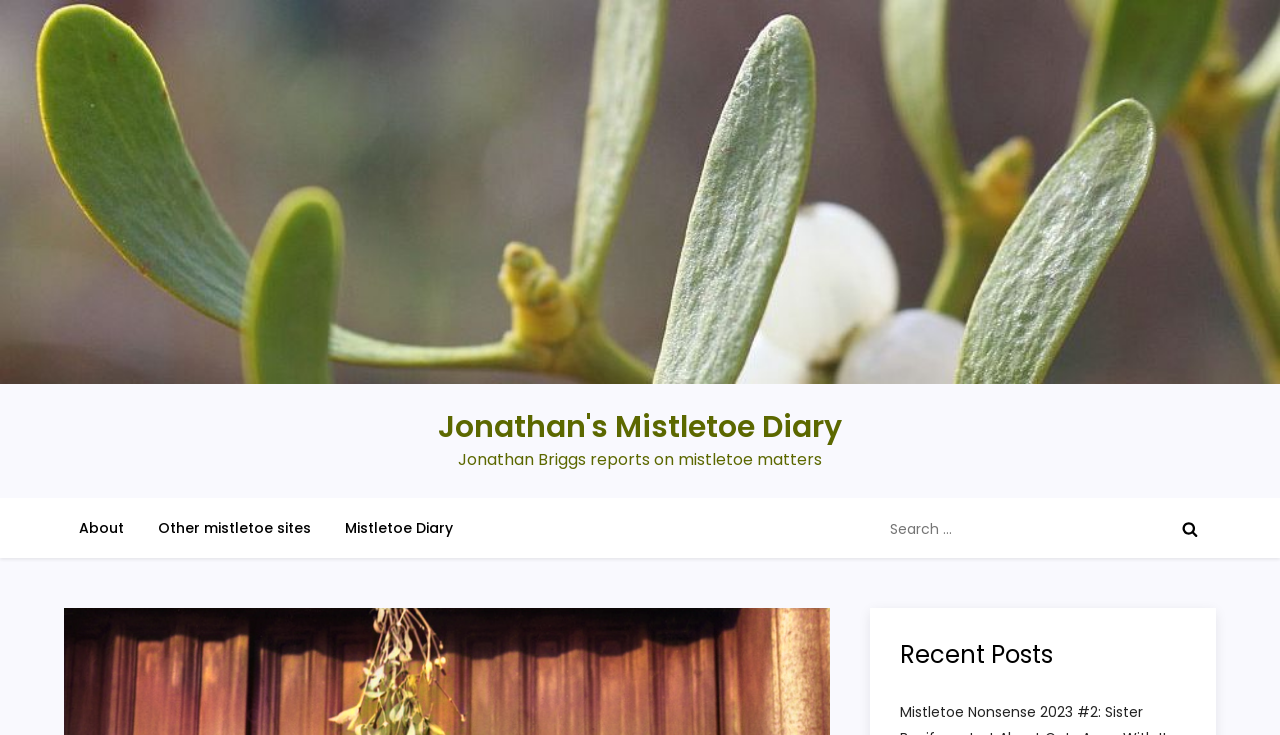Please reply to the following question with a single word or a short phrase:
How many navigation links are at the top?

3